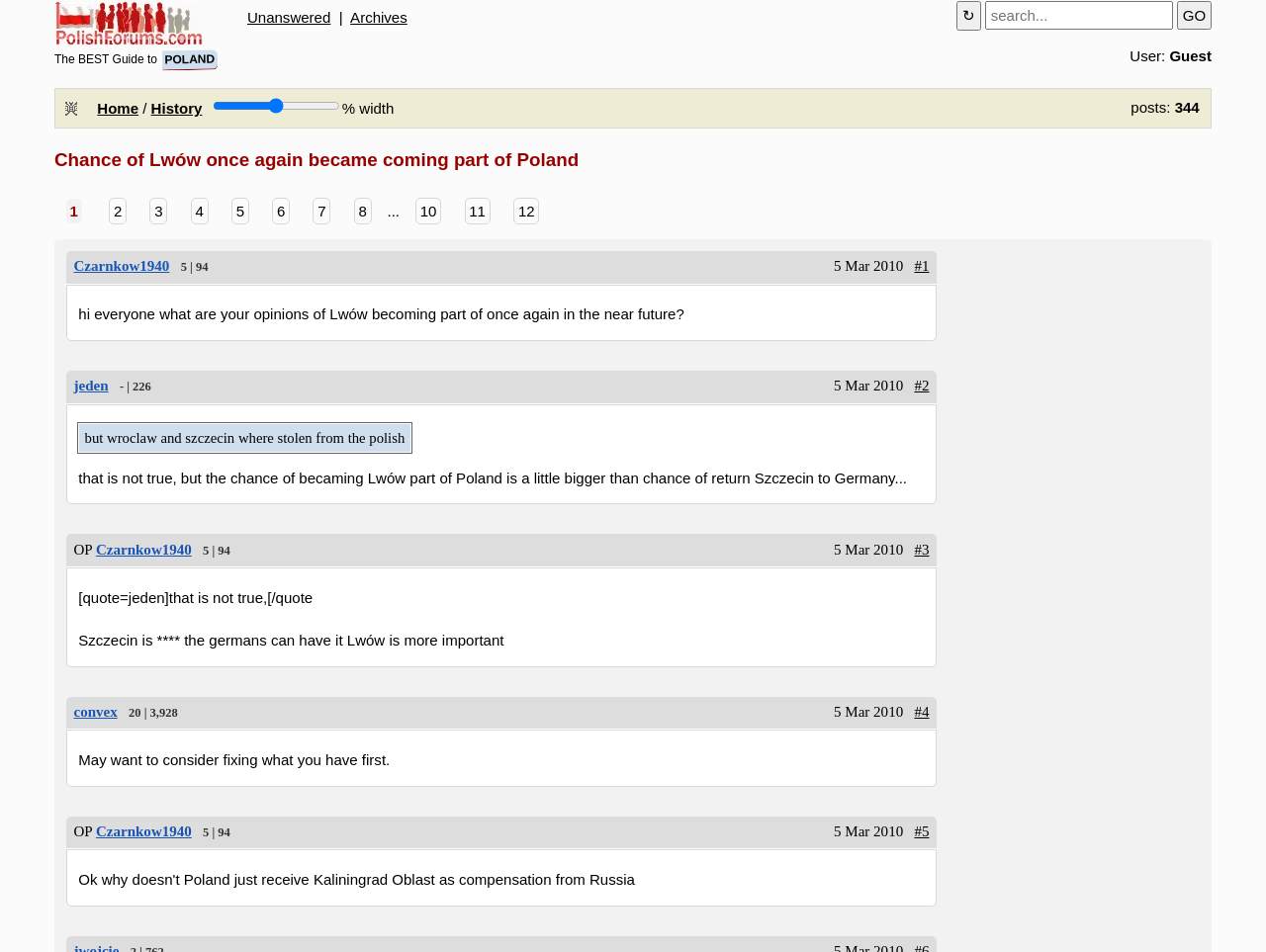Show the bounding box coordinates for the element that needs to be clicked to execute the following instruction: "Send an email to office@speedwaysedans.com". Provide the coordinates in the form of four float numbers between 0 and 1, i.e., [left, top, right, bottom].

None